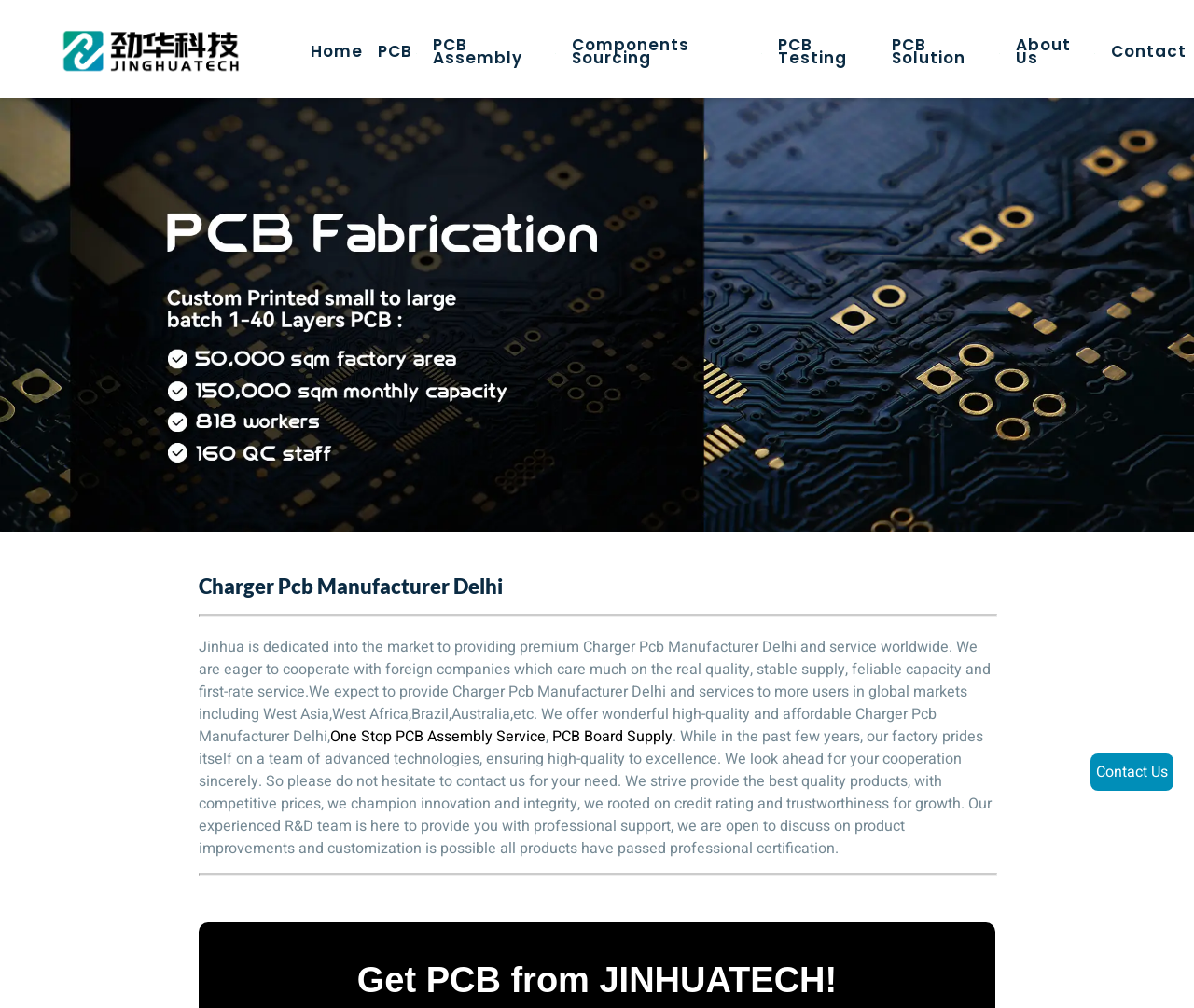Locate the bounding box coordinates of the element that should be clicked to fulfill the instruction: "Read about the author".

None